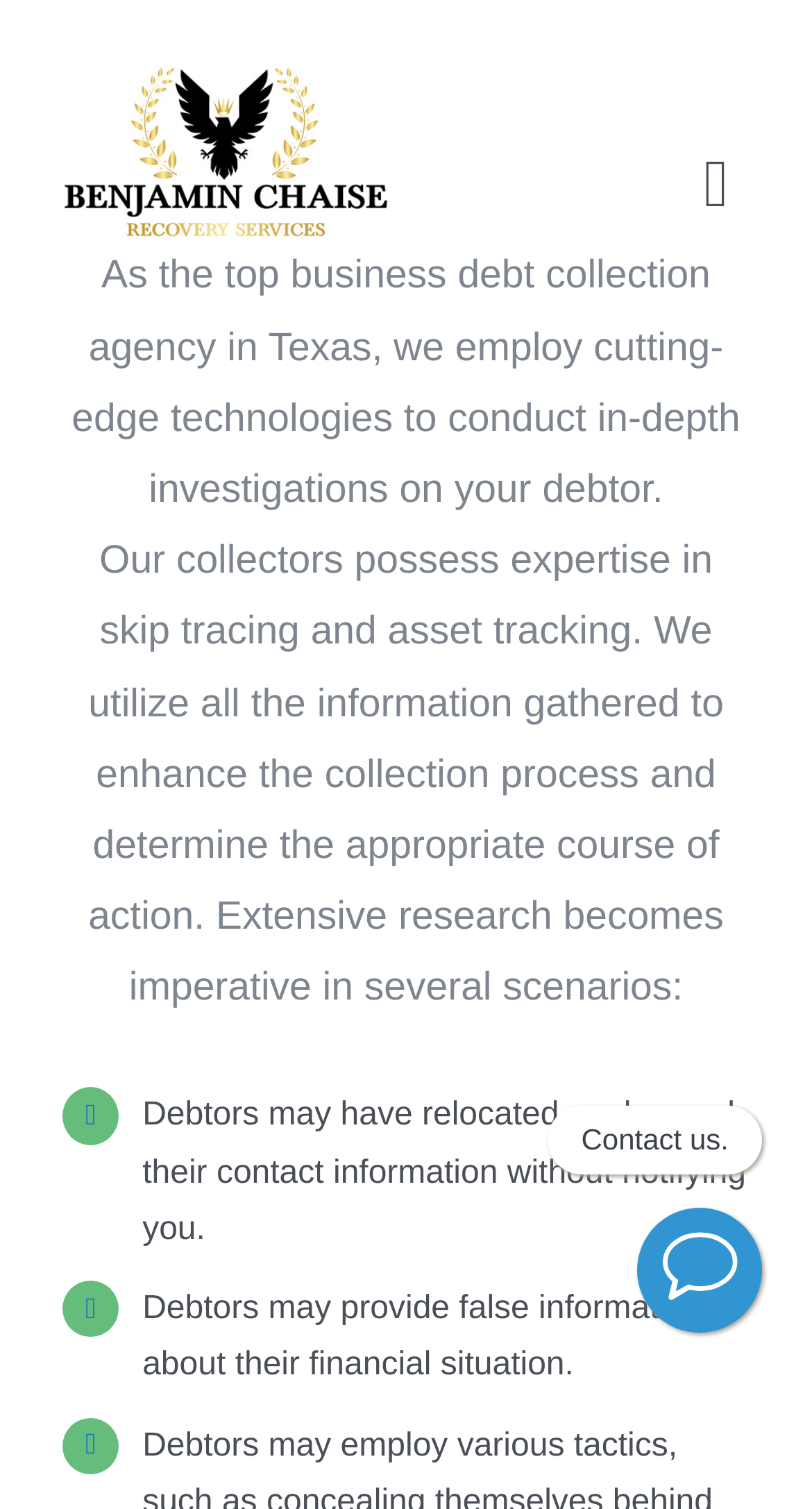What might debtors do without notifying the creditor?
Provide an in-depth answer to the question, covering all aspects.

I found the answer by reading the text 'Debtors may have relocated or changed their contact information without notifying you.' which indicates that debtors might relocate or change their contact information without notifying the creditor.